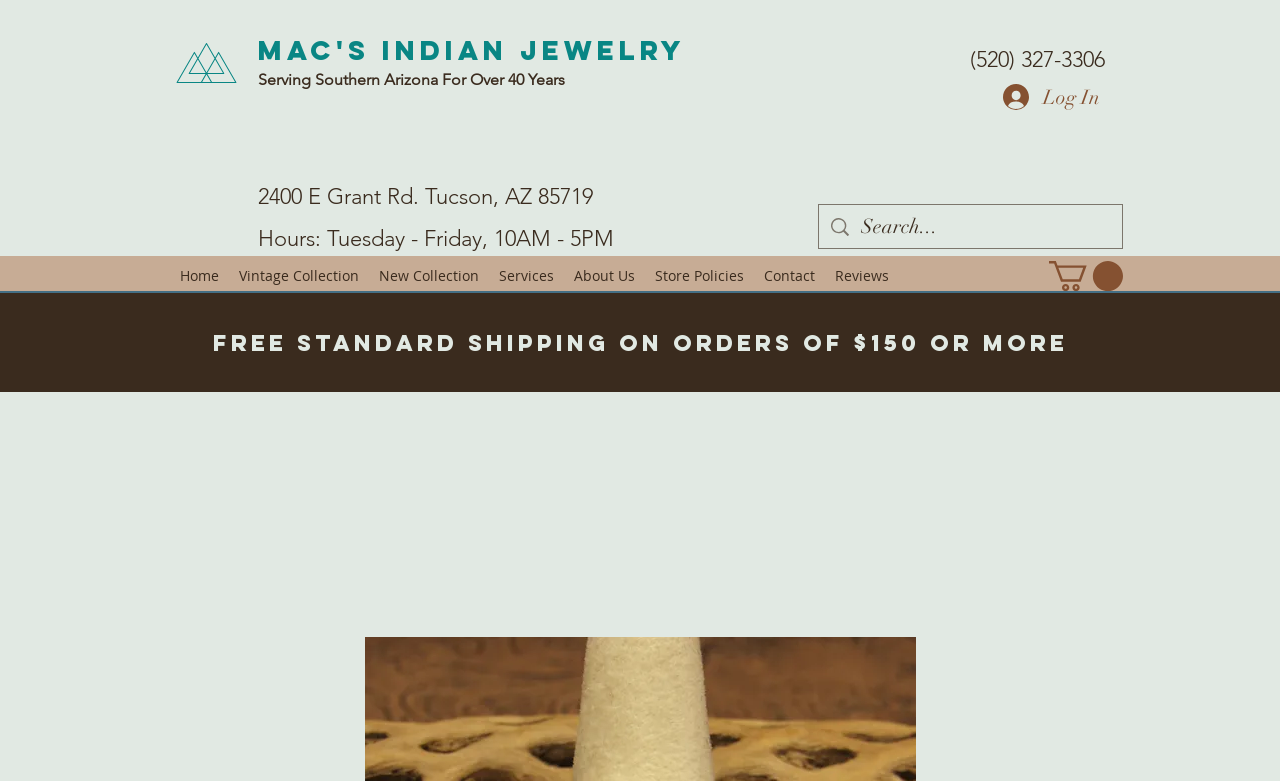Please find the bounding box for the UI component described as follows: "aria-label="Search..." name="q" placeholder="Search..."".

[0.673, 0.263, 0.844, 0.318]